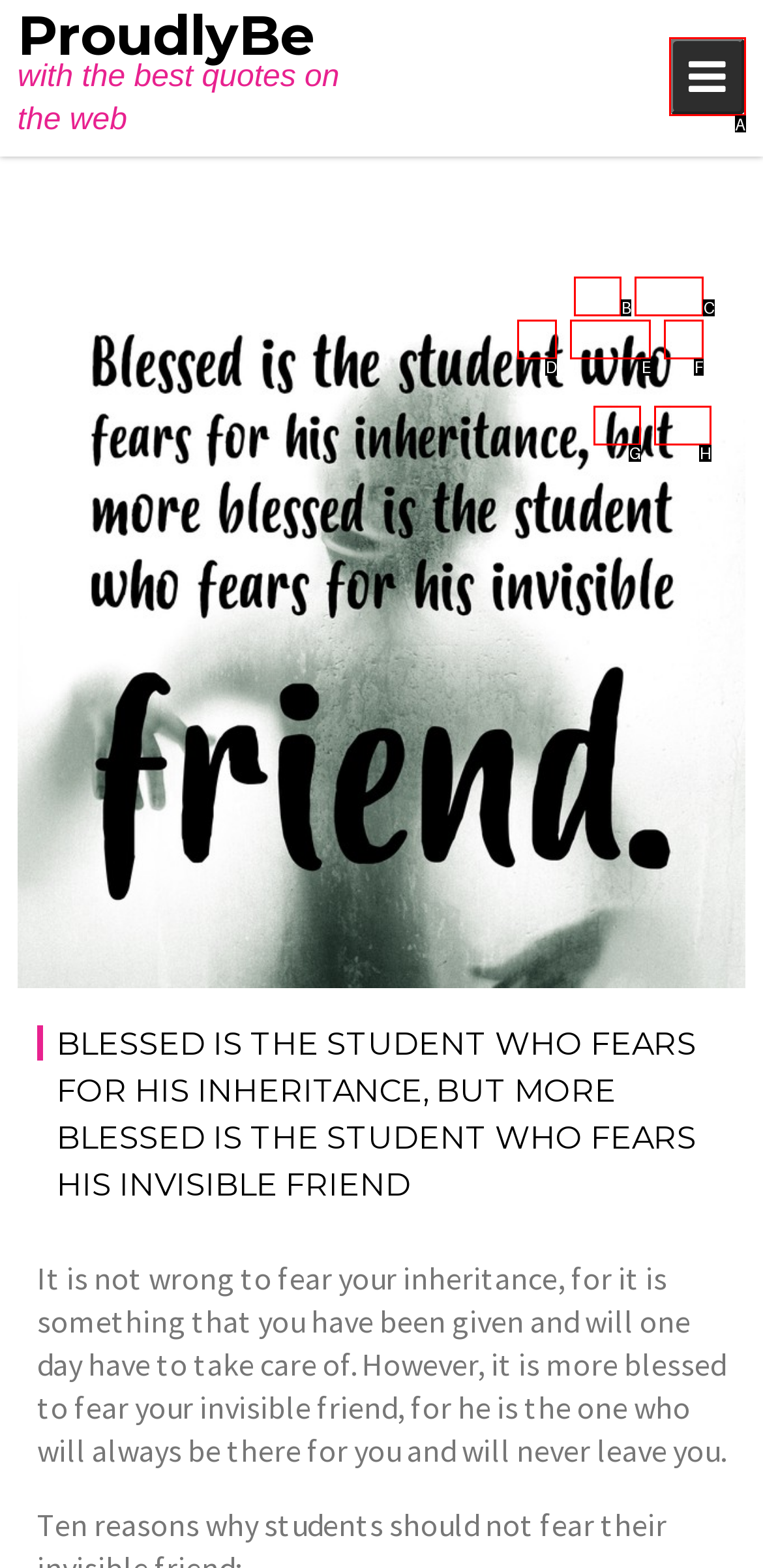Determine which UI element I need to click to achieve the following task: Click the button with a bookmark icon Provide your answer as the letter of the selected option.

A